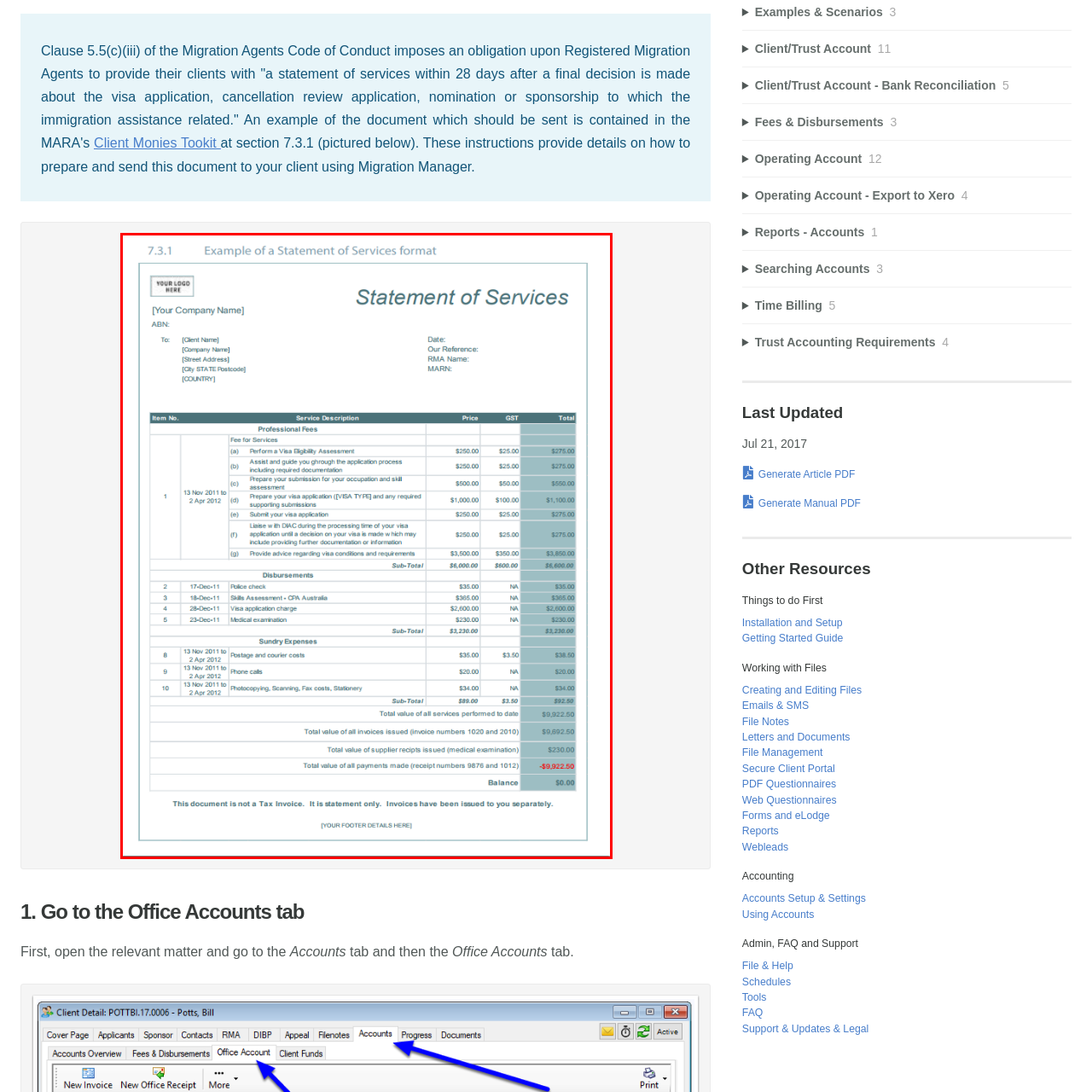Is this document a tax invoice?
Inspect the image inside the red bounding box and answer the question with as much detail as you can.

According to the document, it is explicitly stated at the bottom that 'this document is not a tax invoice' and that 'invoices have been issued separately', indicating that this document serves a different purpose than a tax invoice.